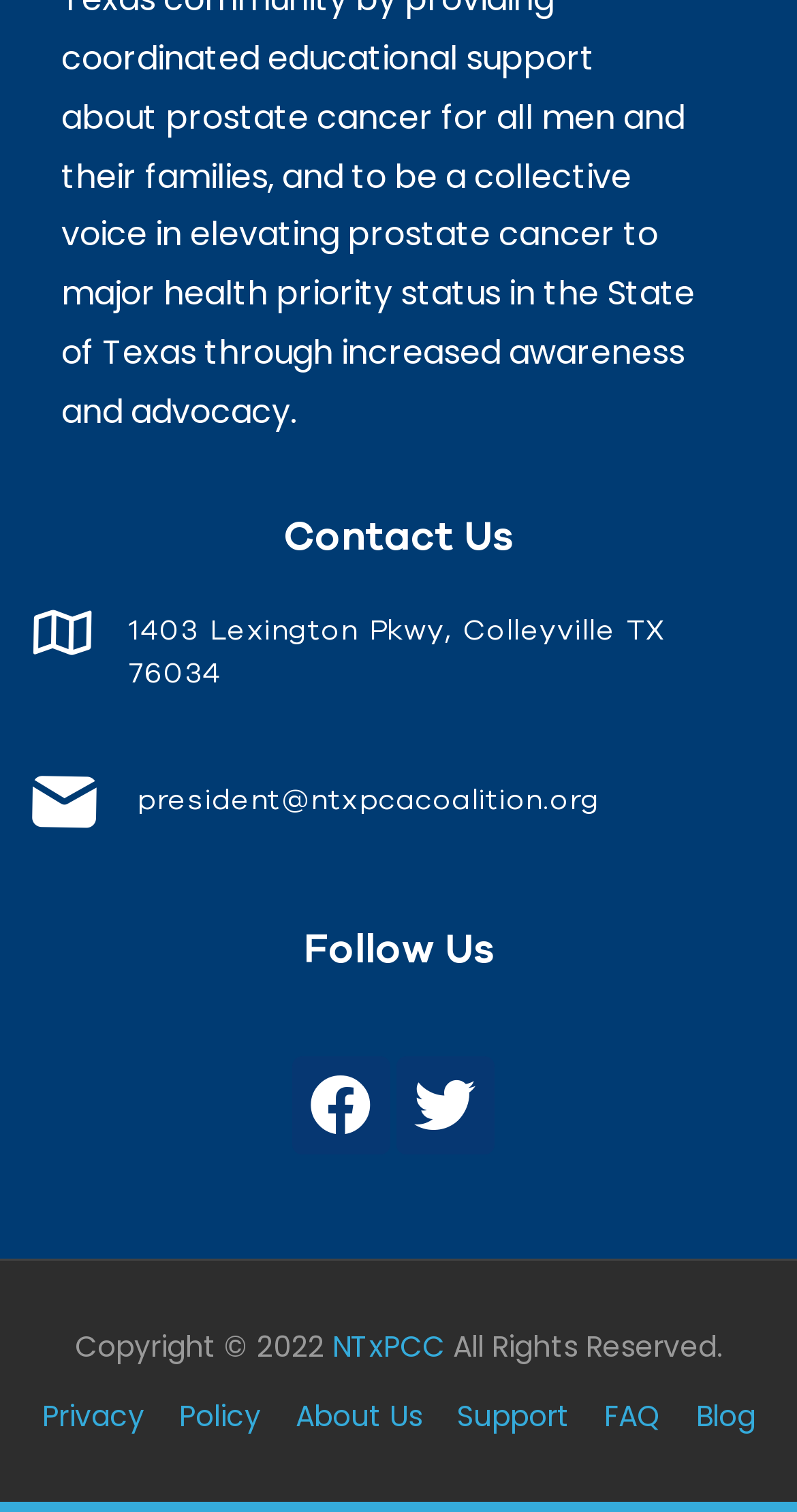Using the information in the image, could you please answer the following question in detail:
What is the copyright year of the website?

I found the copyright year by looking at the StaticText element with the text 'Copyright © 2022'. This is likely the copyright year because it is a StaticText element and it contains a copyright symbol and a specific year.